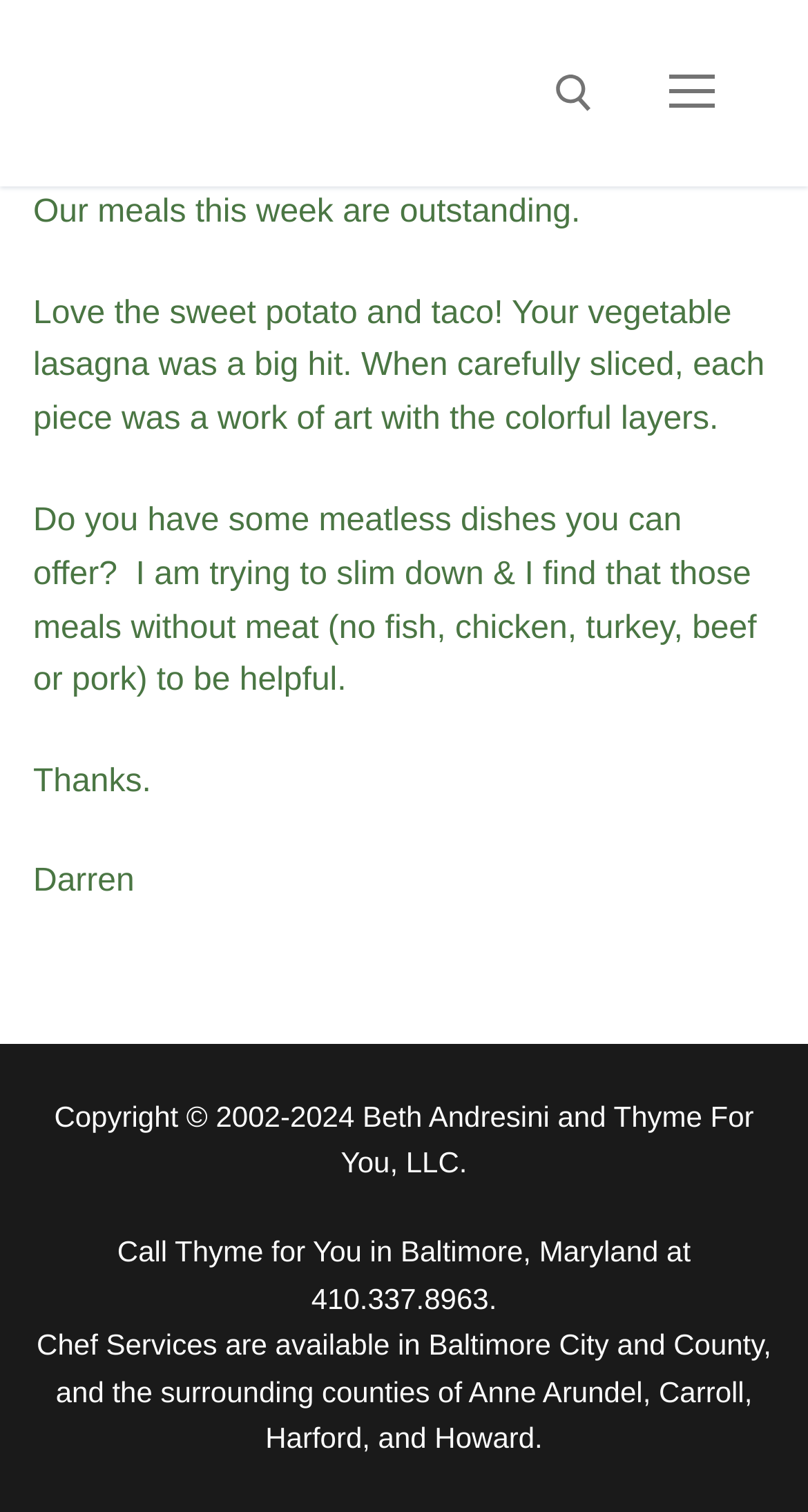Utilize the details in the image to give a detailed response to the question: What is the phone number of Thyme For You?

The webpage provides the phone number 'Call Thyme for You in Baltimore, Maryland at 410.337.8963.'